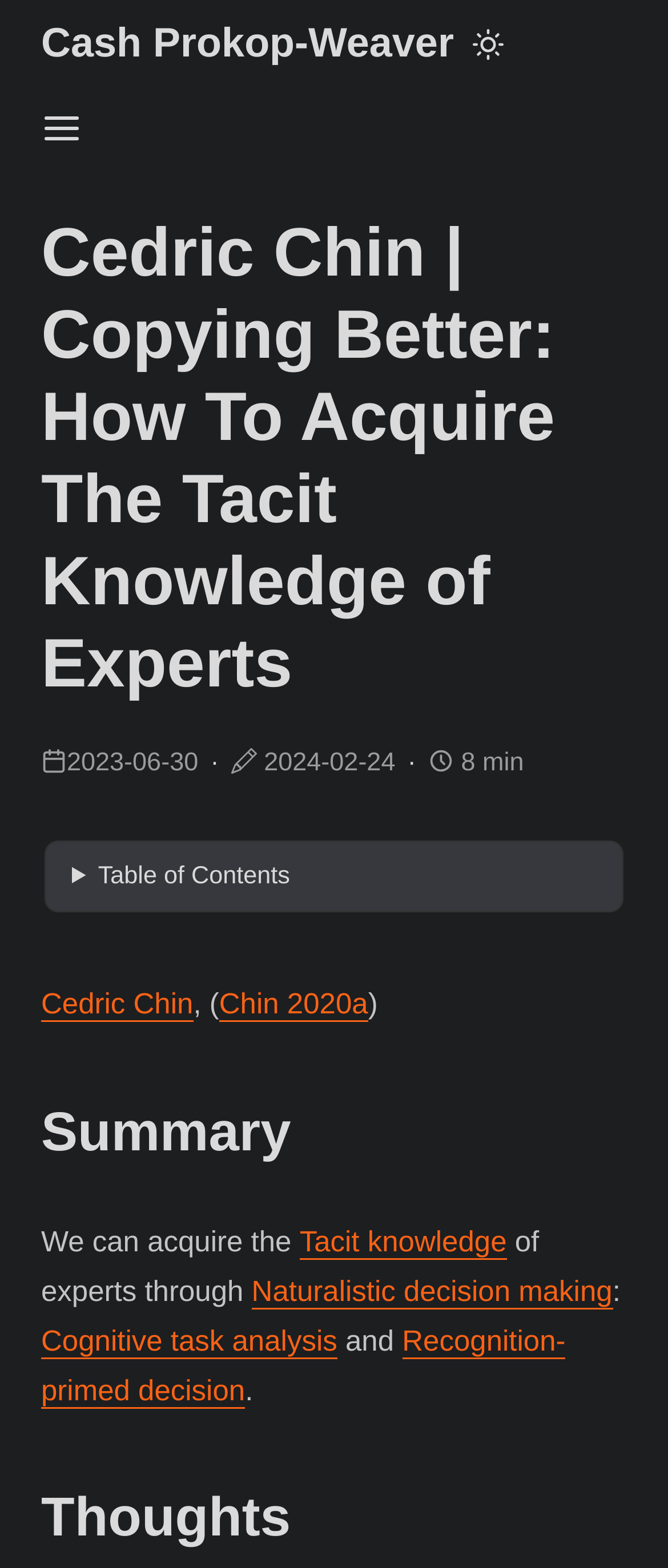How long does it take to read the webpage?
Please interpret the details in the image and answer the question thoroughly.

The reading time of the webpage is indicated in the header section, where it says '8 min'. This suggests that it would take approximately 8 minutes to read the entire webpage.